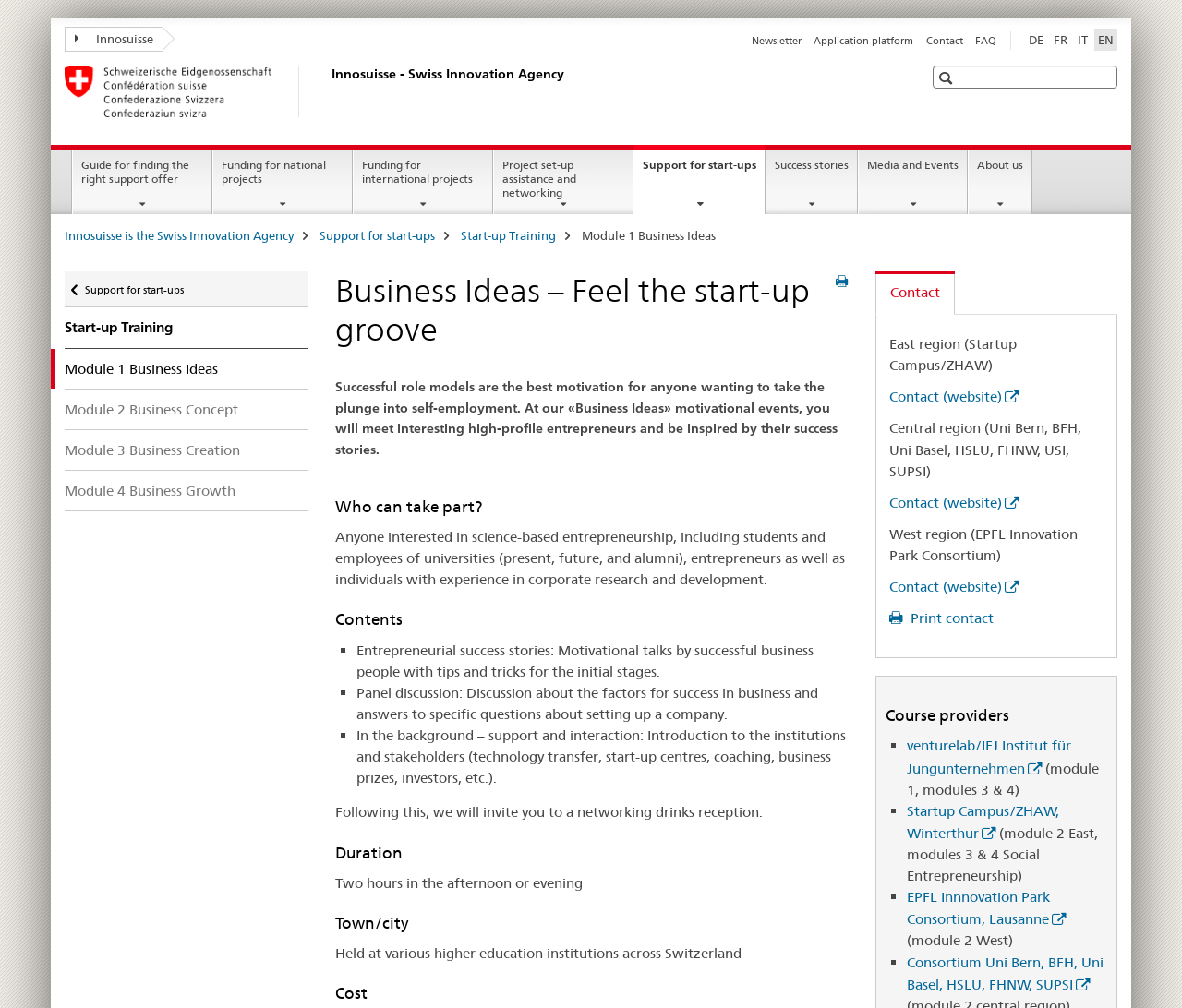Please mark the bounding box coordinates of the area that should be clicked to carry out the instruction: "Go to Application platform".

[0.688, 0.034, 0.775, 0.047]